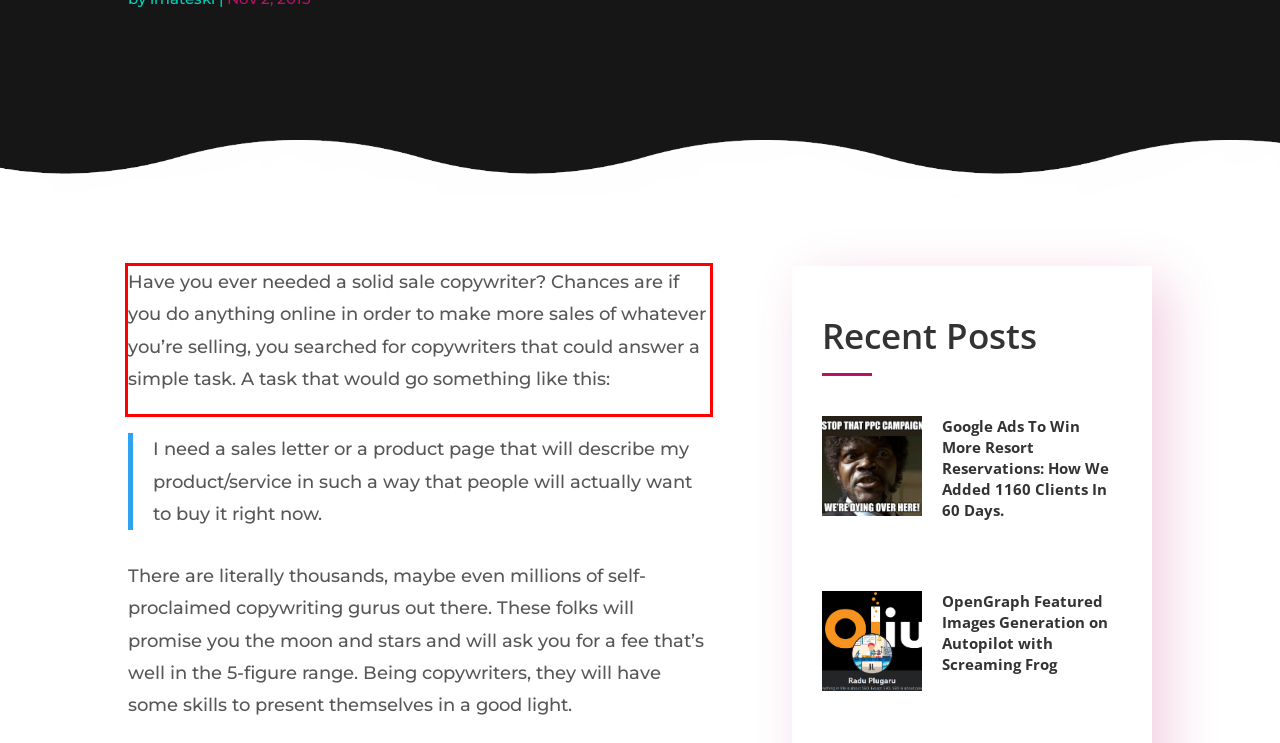Given a screenshot of a webpage, identify the red bounding box and perform OCR to recognize the text within that box.

Have you ever needed a solid sale copywriter? Chances are if you do anything online in order to make more sales of whatever you’re selling, you searched for copywriters that could answer a simple task. A task that would go something like this: